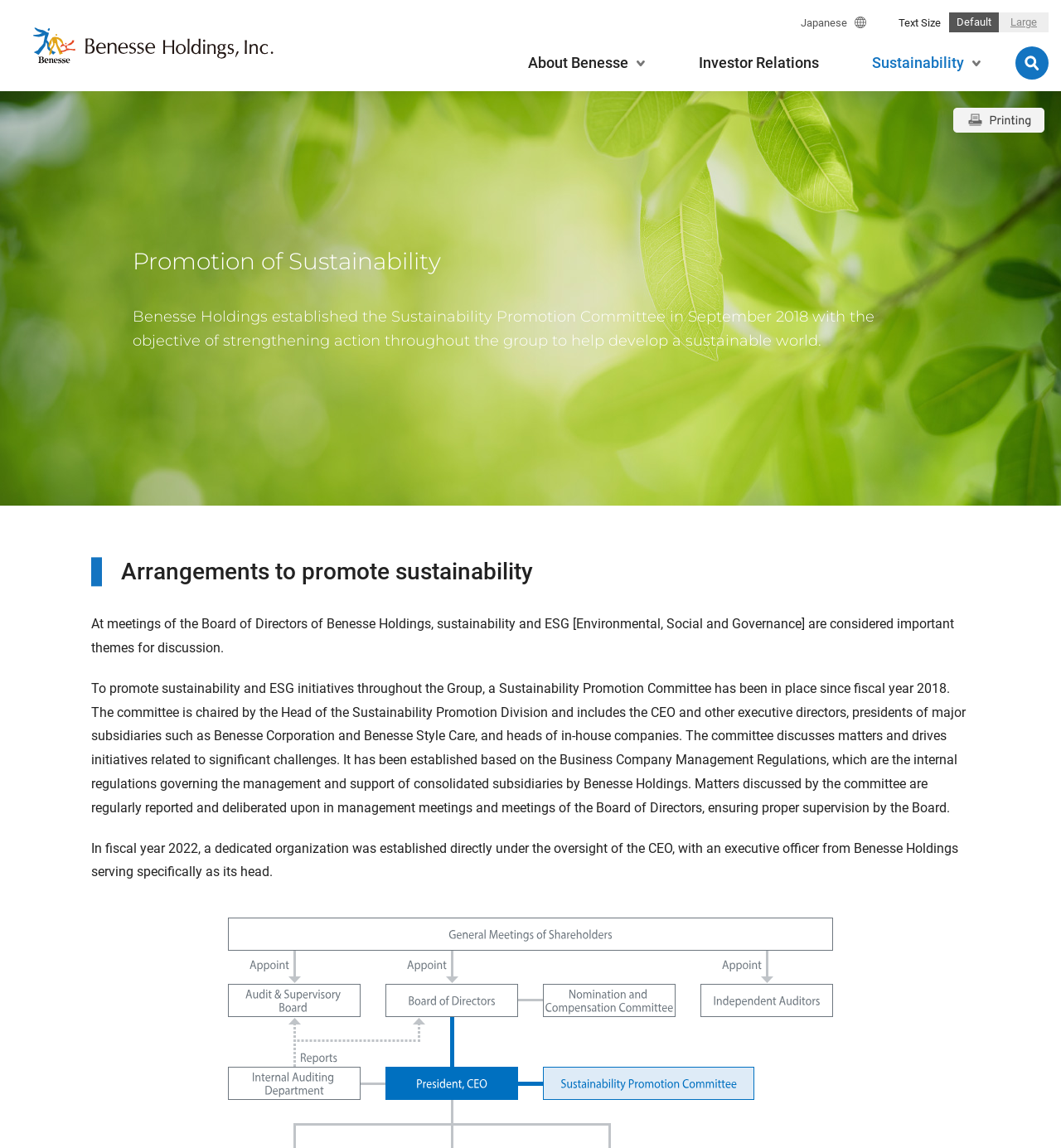Could you find the bounding box coordinates of the clickable area to complete this instruction: "Click the 'Sustainability' link"?

[0.797, 0.03, 0.949, 0.079]